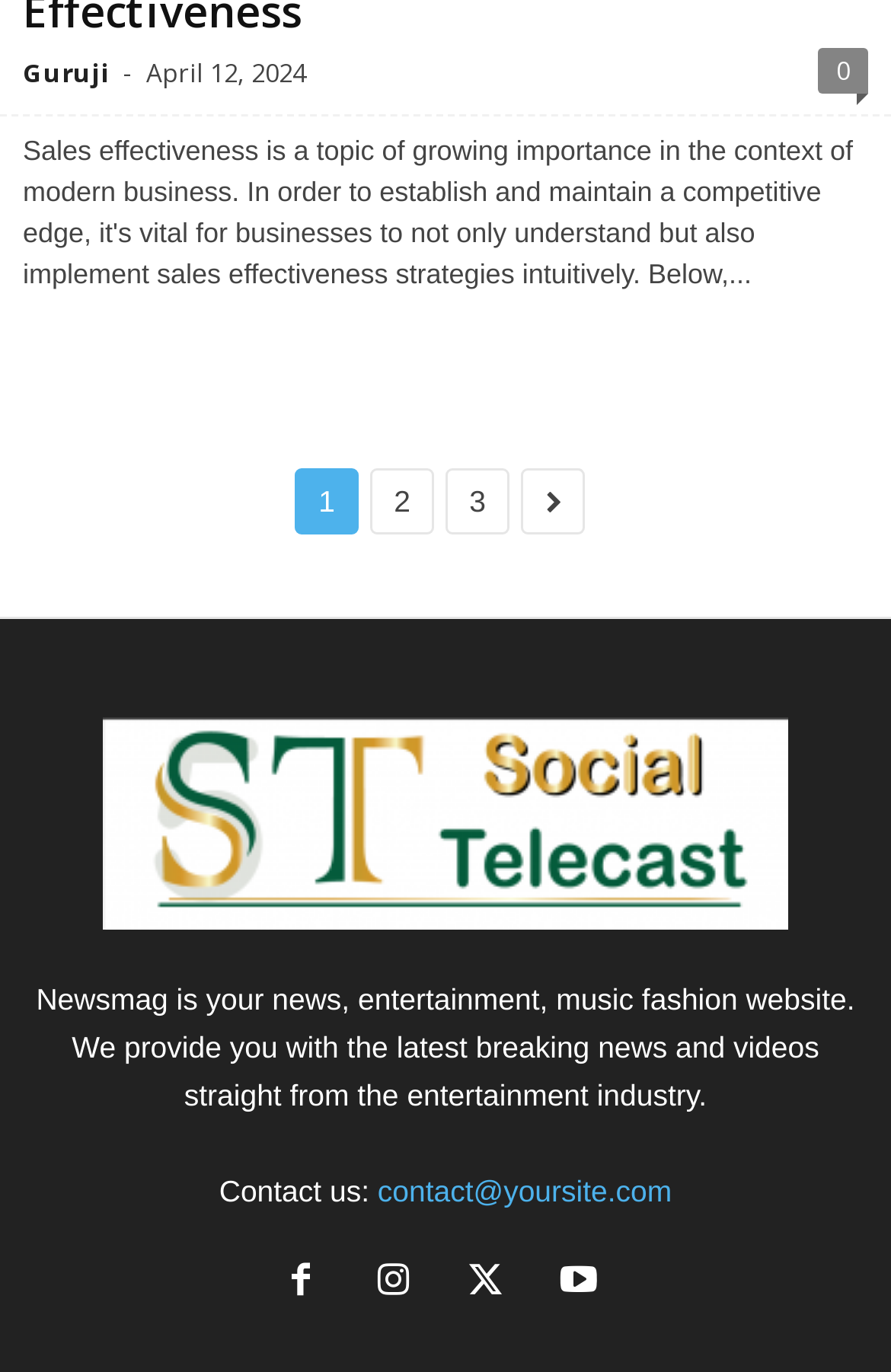Answer the following inquiry with a single word or phrase:
What is the date mentioned on the webpage?

April 12, 2024